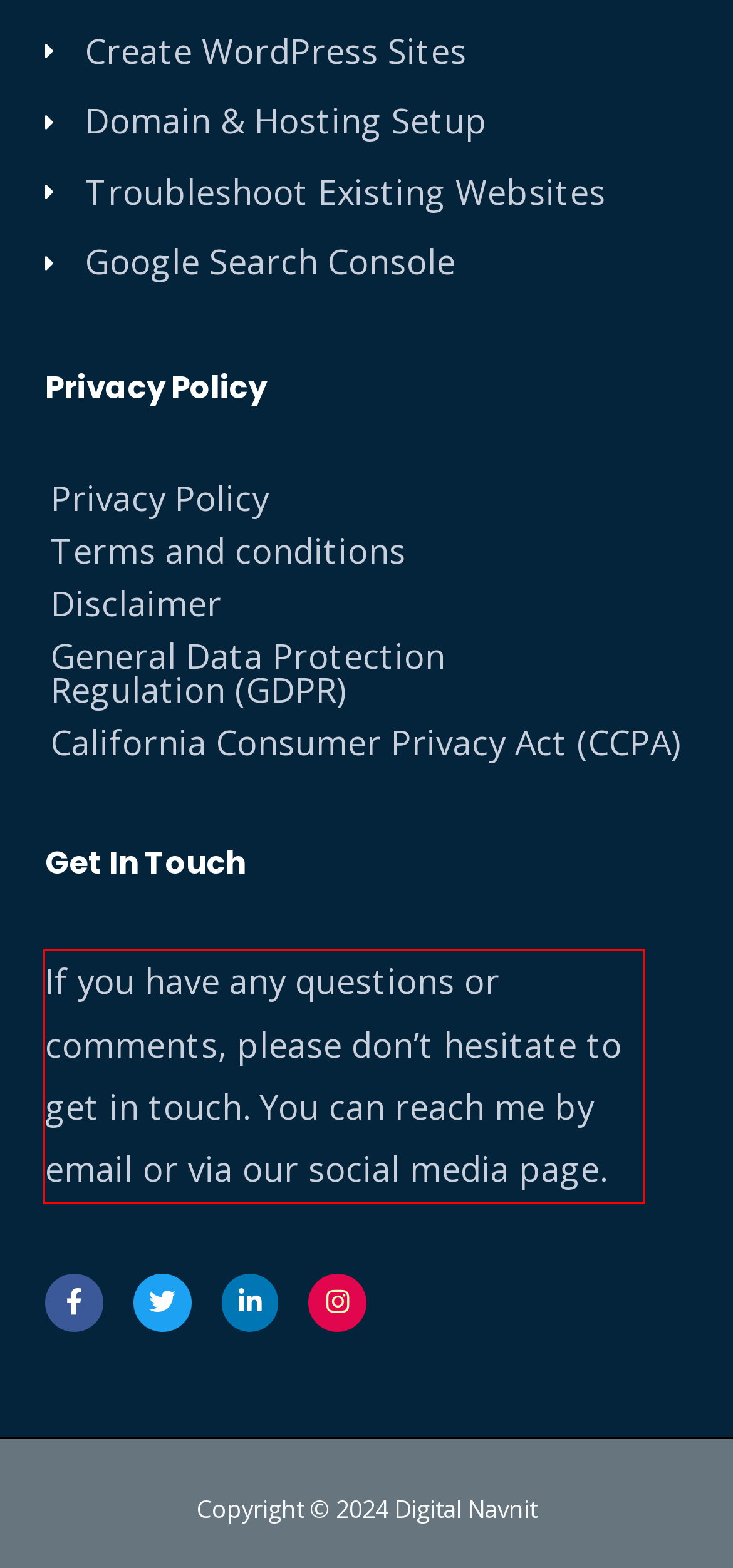Extract and provide the text found inside the red rectangle in the screenshot of the webpage.

If you have any questions or comments, please don’t hesitate to get in touch. You can reach me by email or via our social media page.